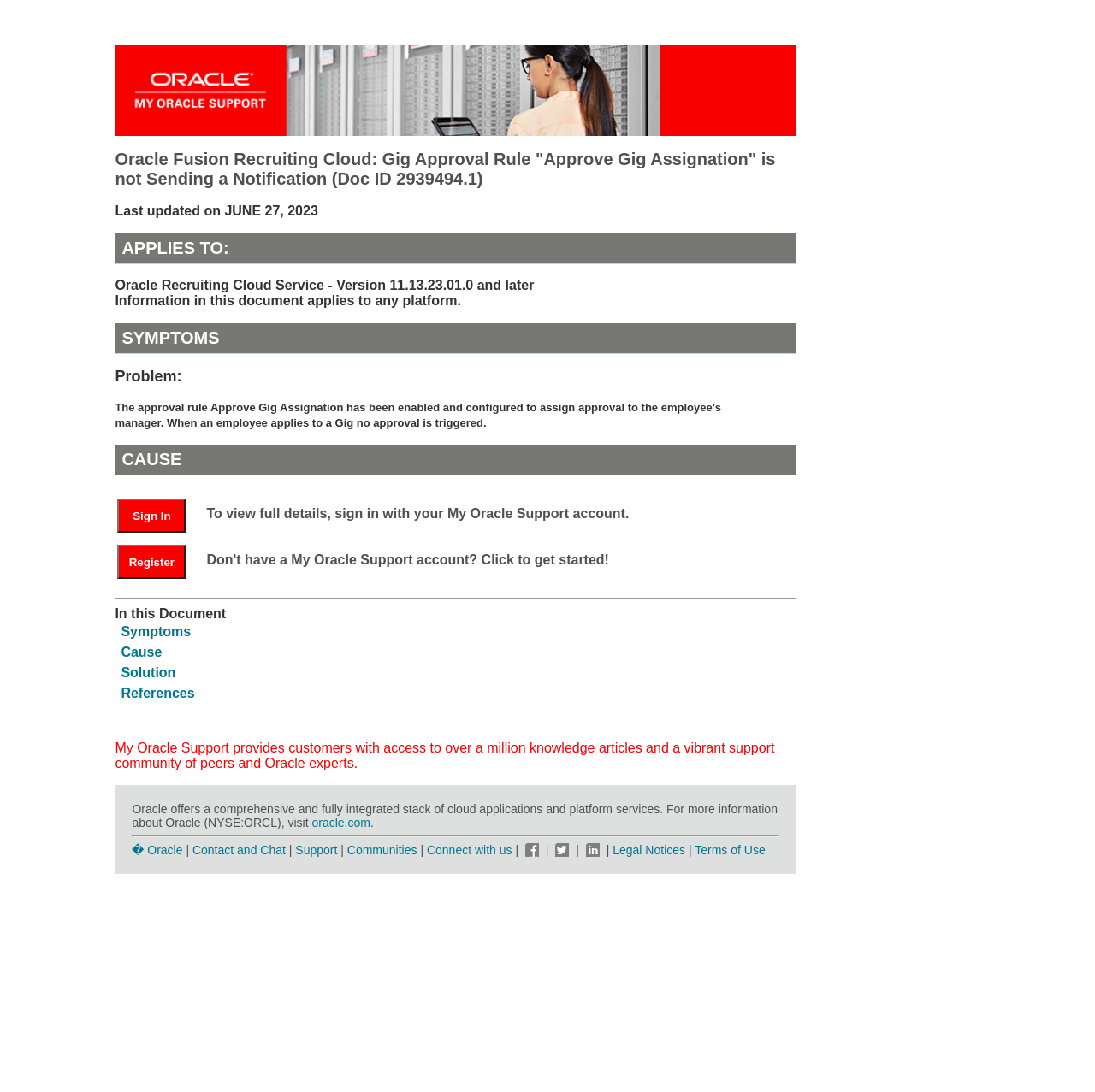Please find and report the bounding box coordinates of the element to click in order to perform the following action: "View full details". The coordinates should be expressed as four float numbers between 0 and 1, in the format [left, top, right, bottom].

[0.107, 0.465, 0.185, 0.478]